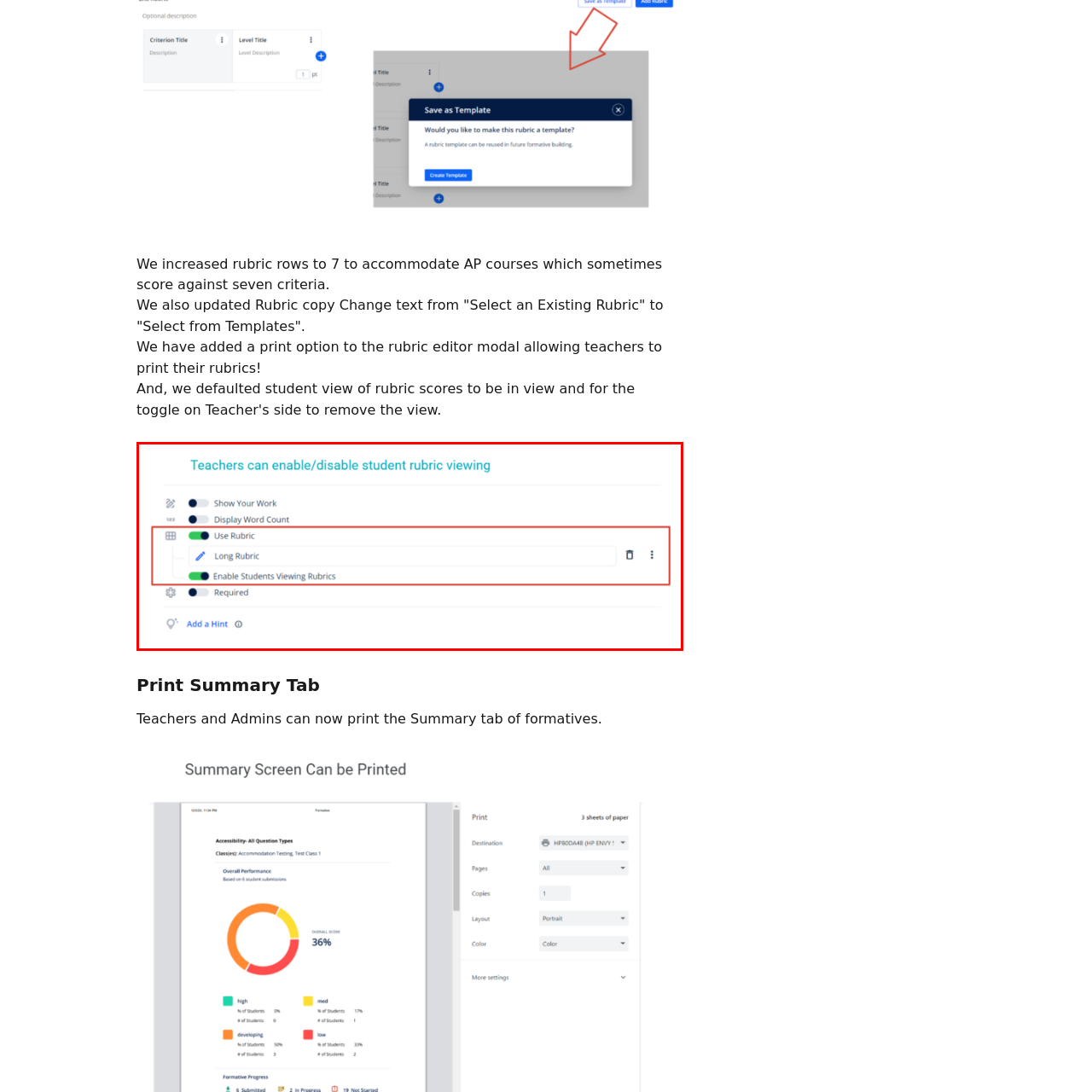Refer to the image enclosed in the red bounding box, then answer the following question in a single word or phrase: What is the function of the toggle switch for 'Enable Students Viewing Rubrics'?

To control student rubric access